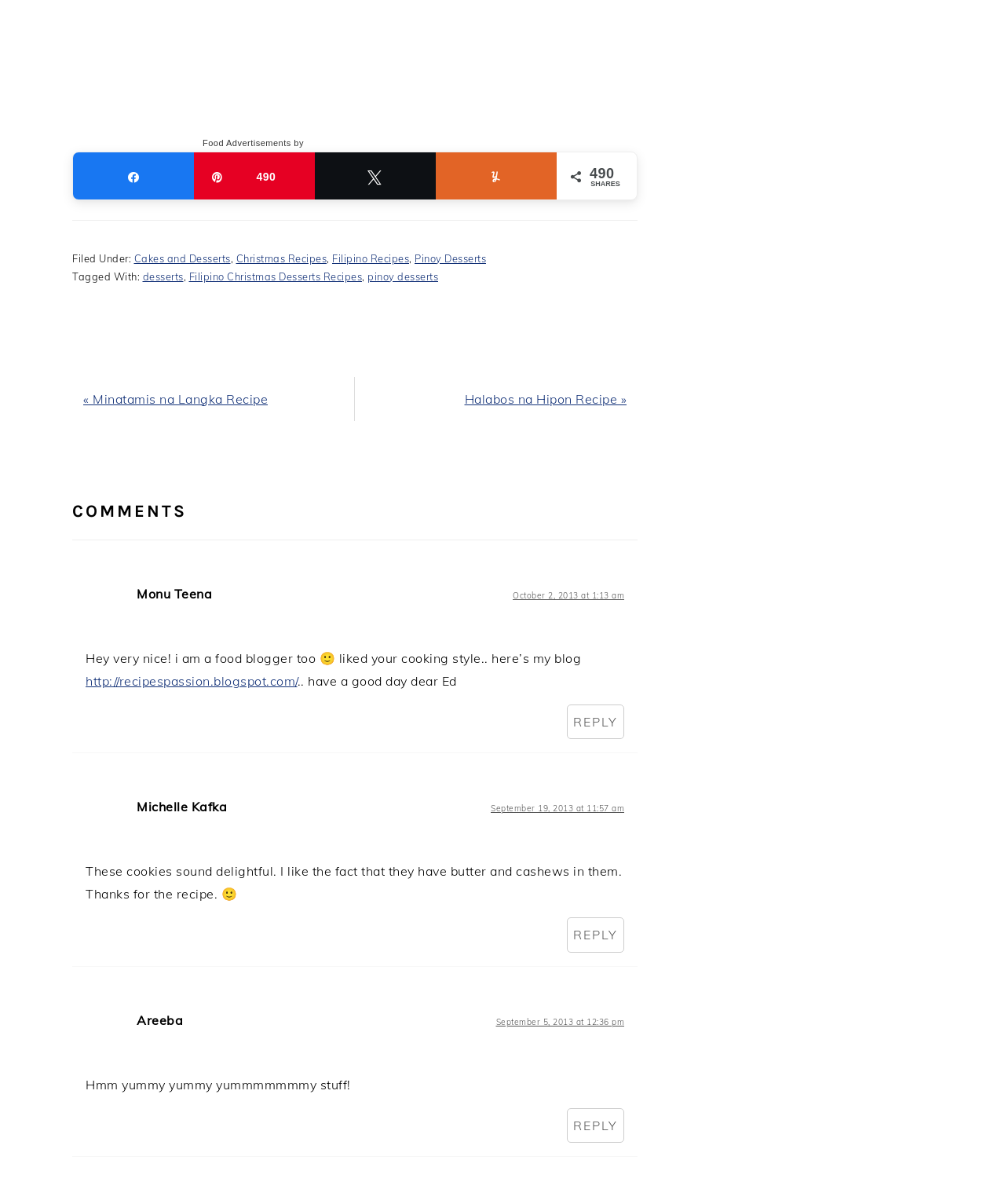Please find the bounding box for the UI element described by: "Cakes and Desserts".

[0.133, 0.209, 0.229, 0.22]